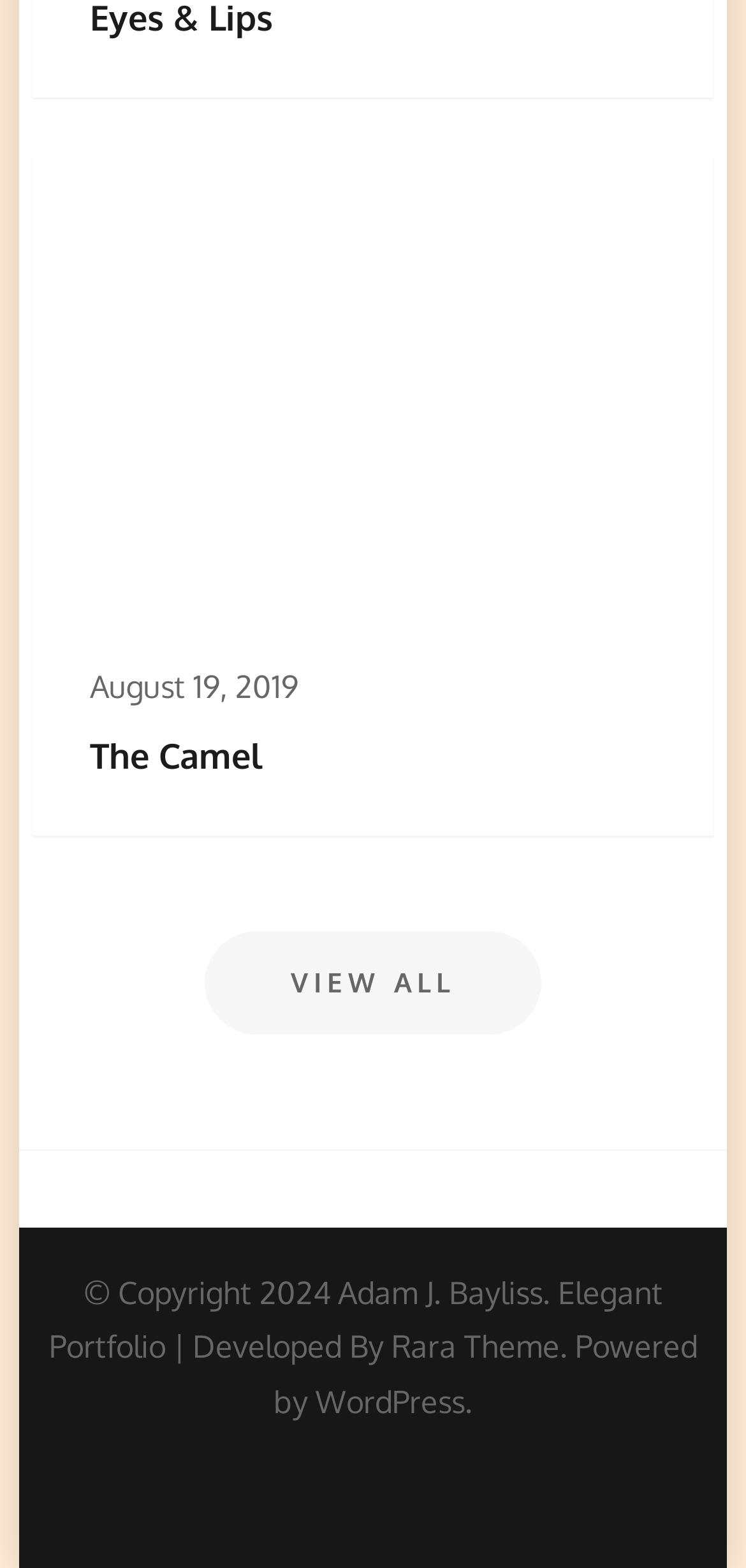What is the platform mentioned on the webpage?
Using the picture, provide a one-word or short phrase answer.

WordPress